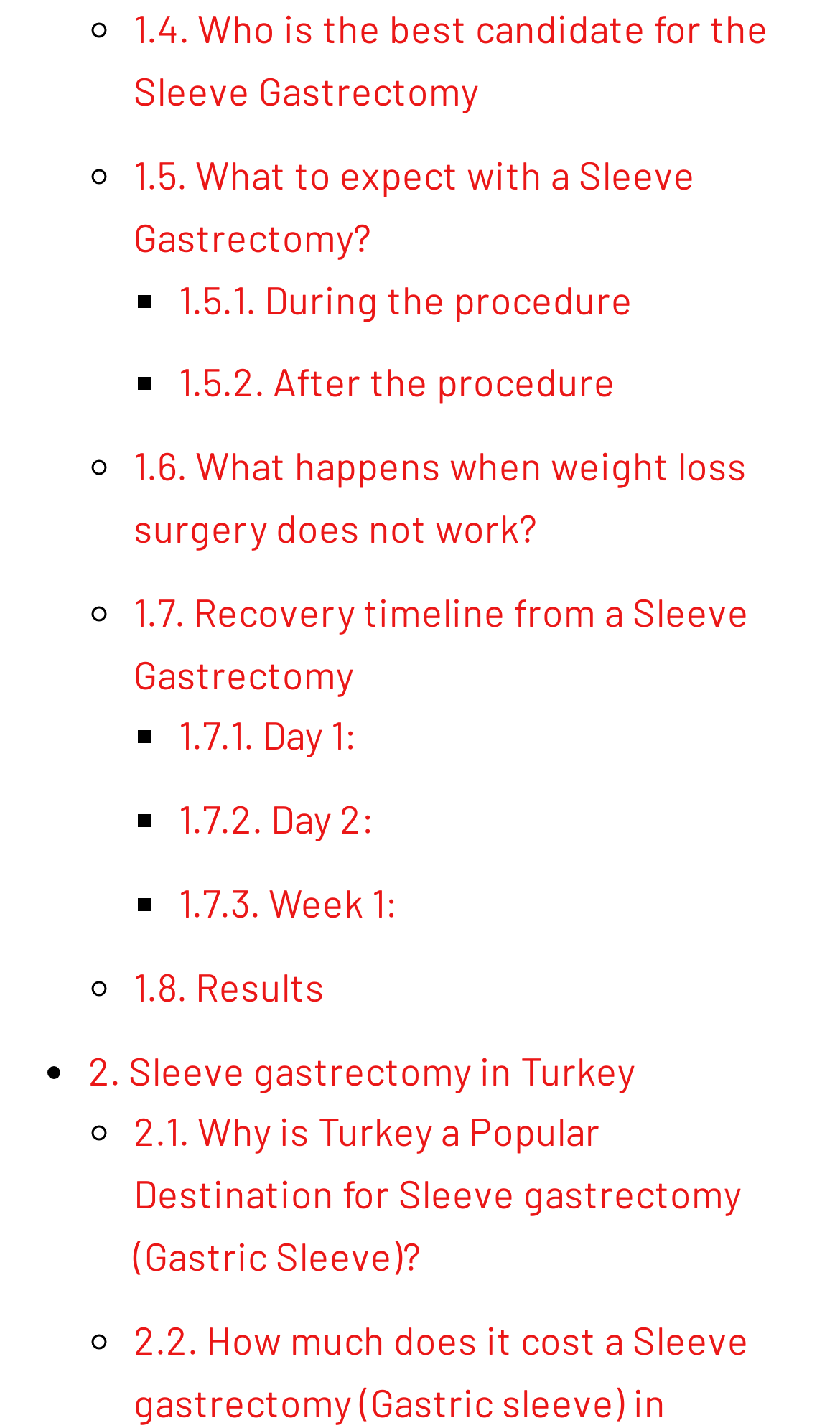How many days are mentioned in the recovery timeline? Refer to the image and provide a one-word or short phrase answer.

2